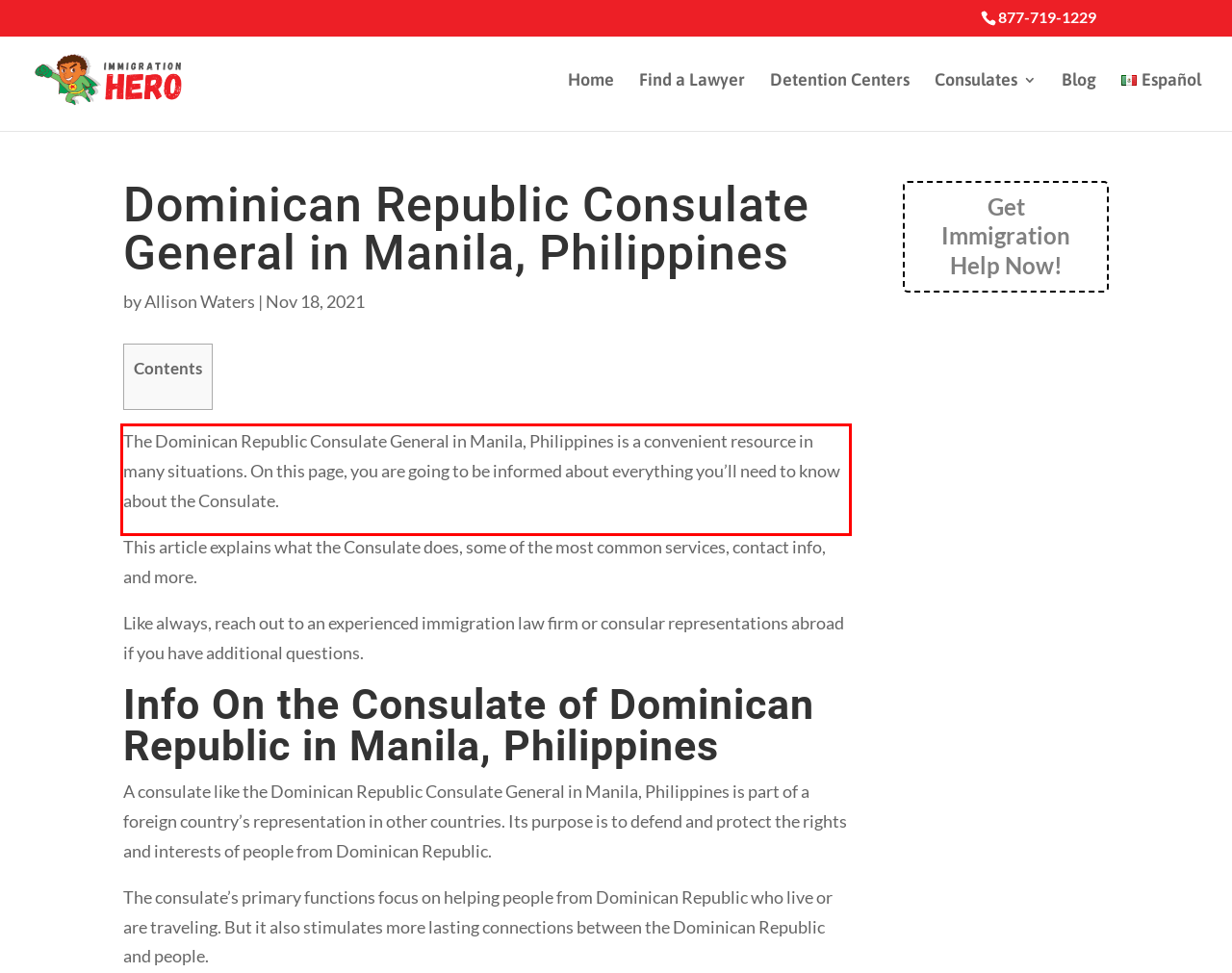Examine the webpage screenshot and use OCR to recognize and output the text within the red bounding box.

The Dominican Republic Consulate General in Manila, Philippines is a convenient resource in many situations. On this page, you are going to be informed about everything you’ll need to know about the Consulate.